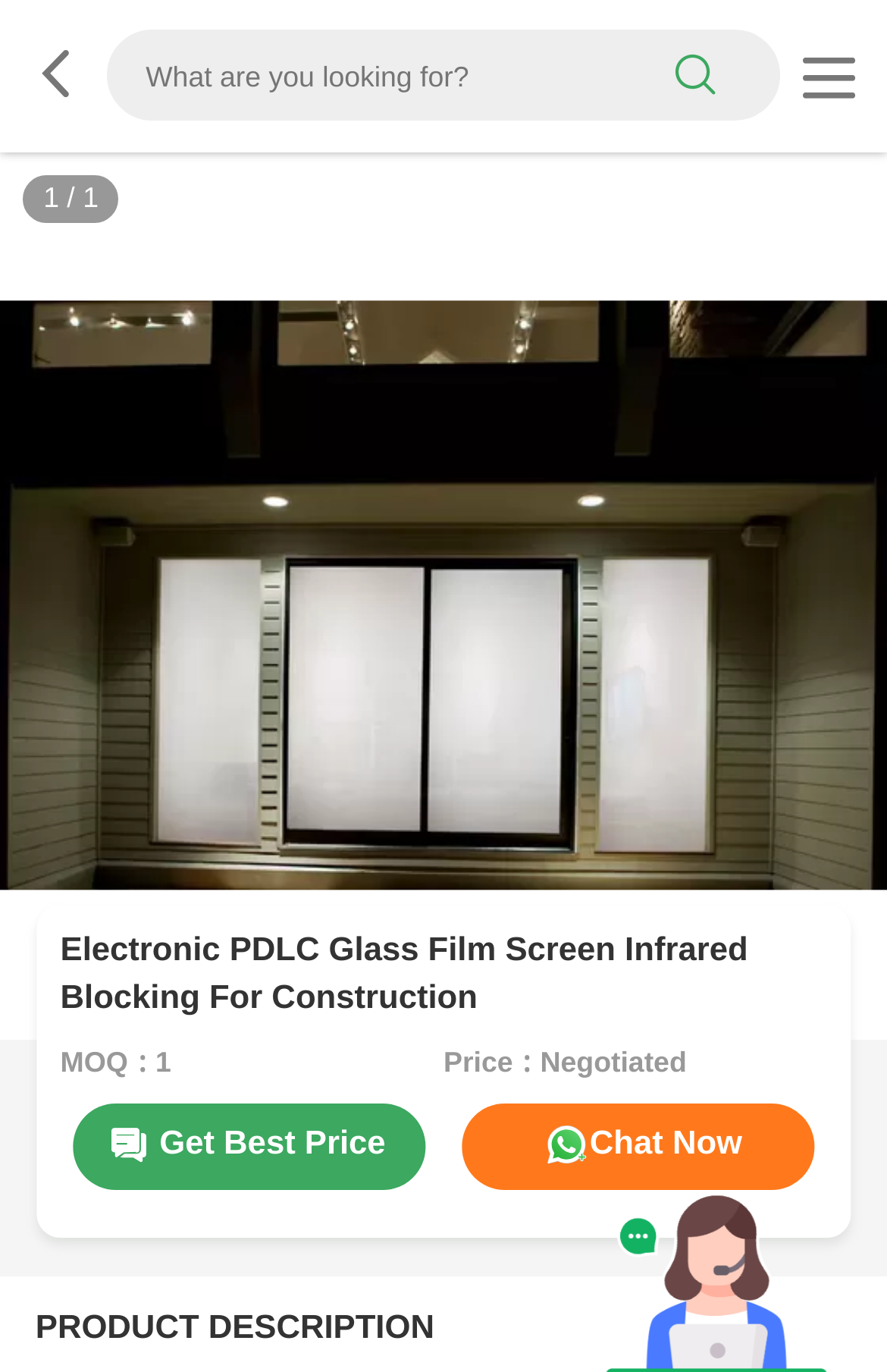Analyze the image and provide a detailed answer to the question: What is the purpose of the search box?

I inferred the answer by looking at the search box with the placeholder text 'What are you looking for?' which is located at the top of the page, suggesting that it is used to search for products.